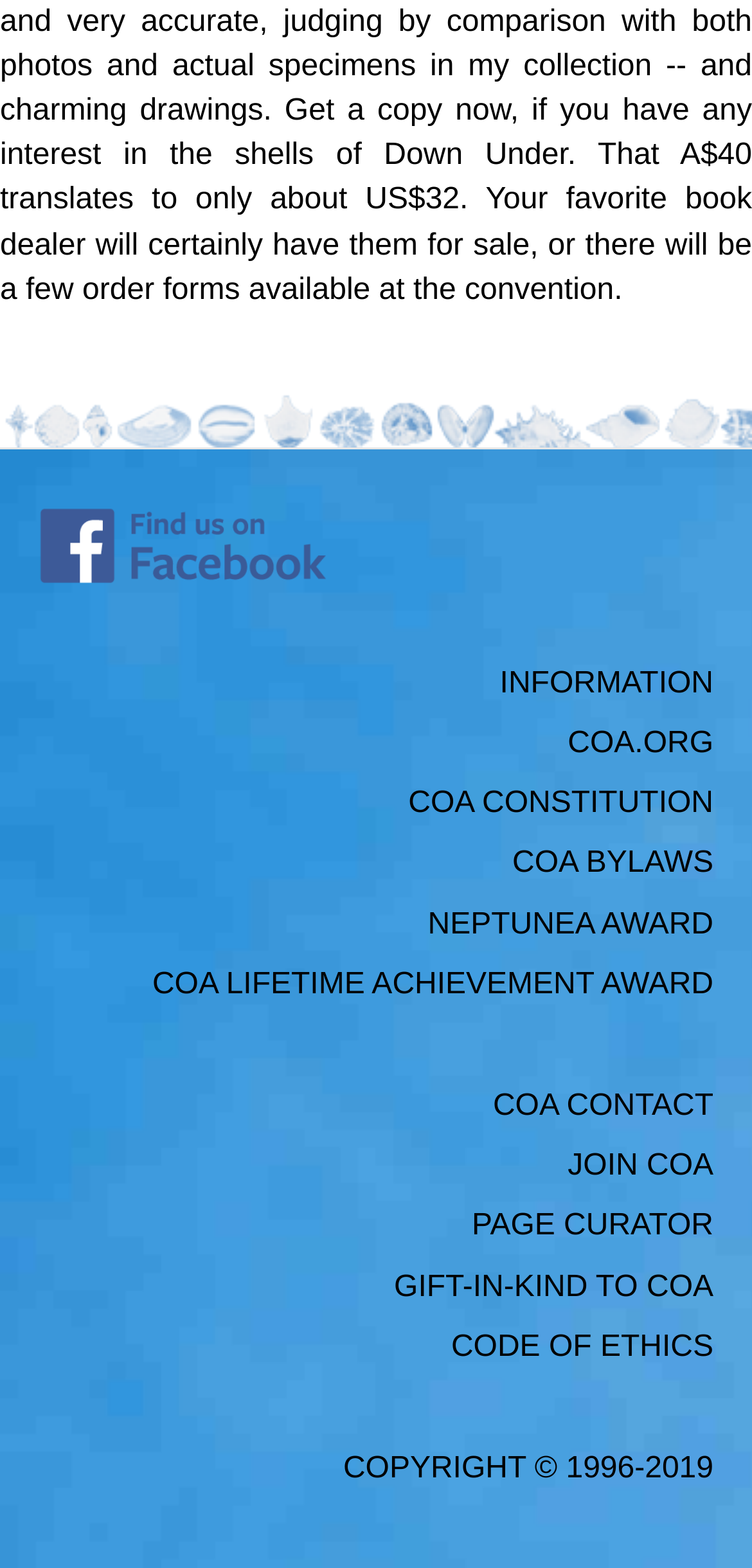Please give a one-word or short phrase response to the following question: 
What is the 'GIFT-IN-KIND TO COA' link for?

To make a donation